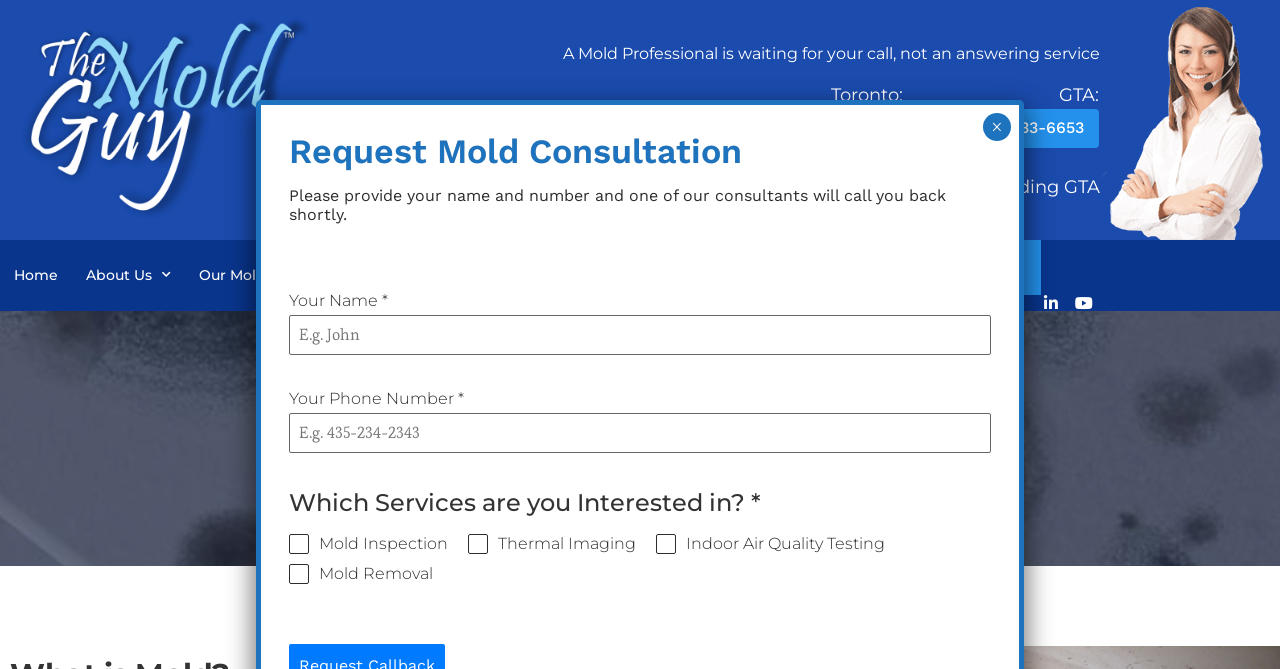Specify the bounding box coordinates of the element's area that should be clicked to execute the given instruction: "Call the 'Toronto' phone number". The coordinates should be four float numbers between 0 and 1, i.e., [left, top, right, bottom].

[0.58, 0.163, 0.706, 0.222]